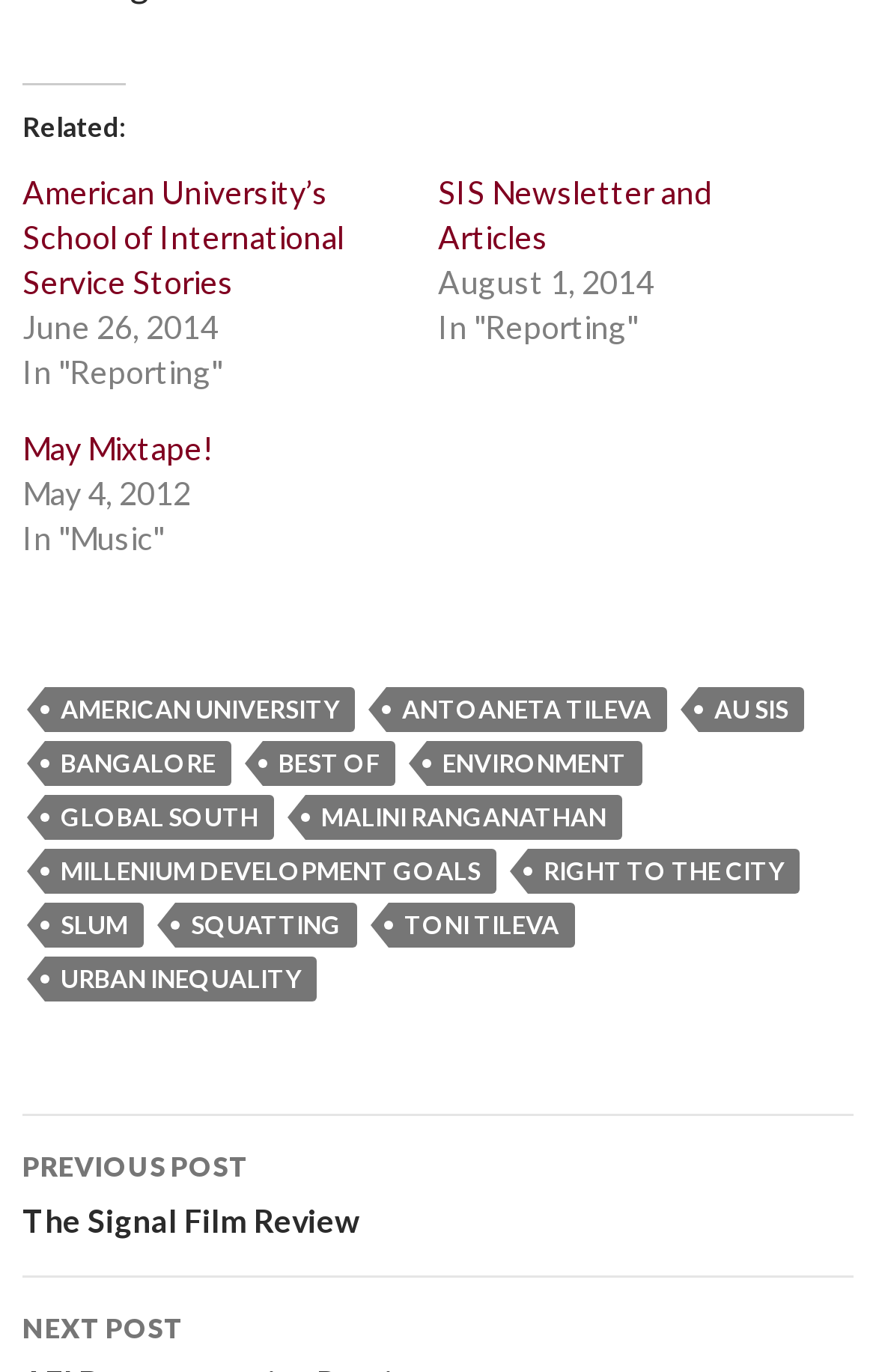Please answer the following question using a single word or phrase: 
How many links are there in the footer section?

9